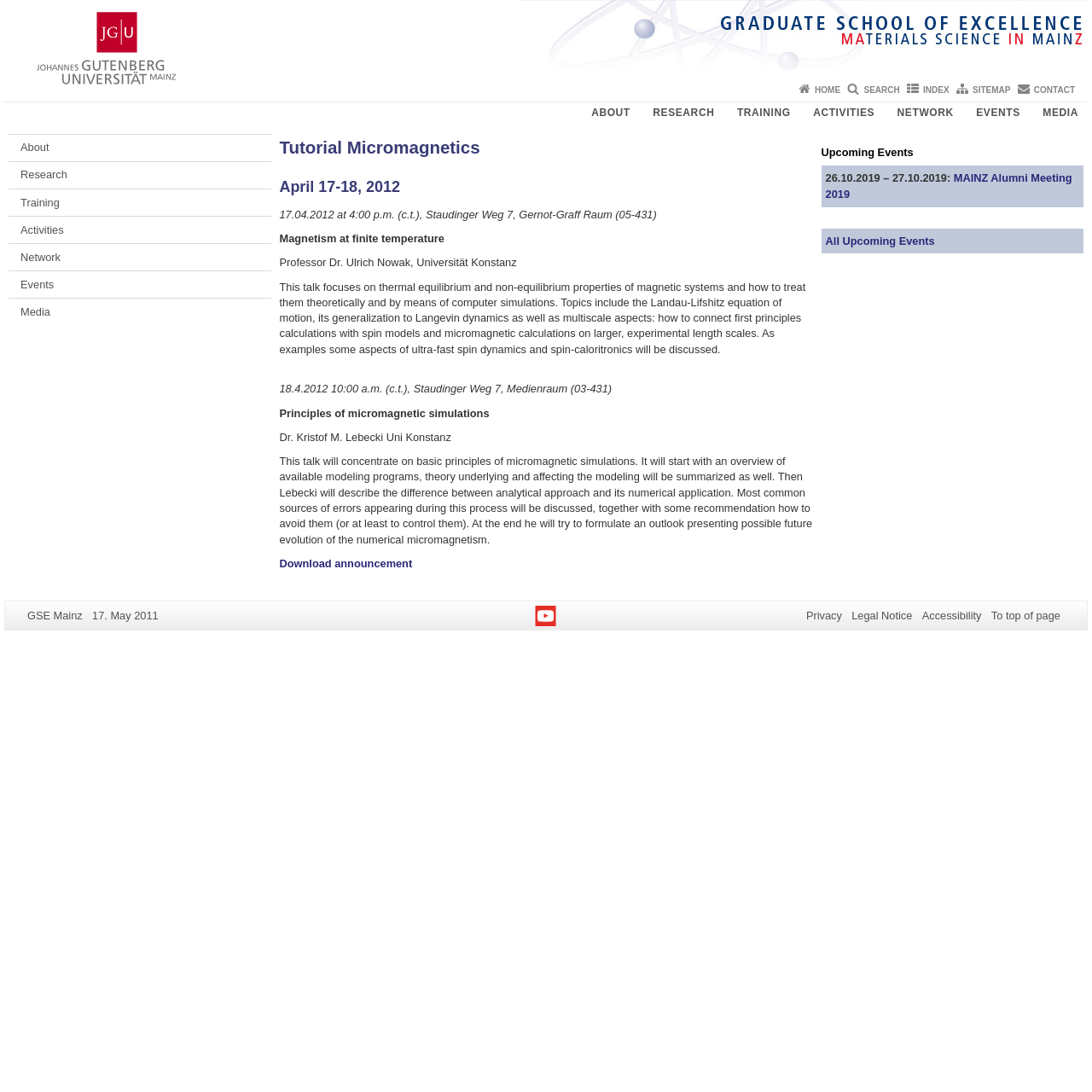Given the element description, predict the bounding box coordinates in the format (top-left x, top-left y, bottom-right x, bottom-right y), using floating point numbers between 0 and 1: Formula E

None